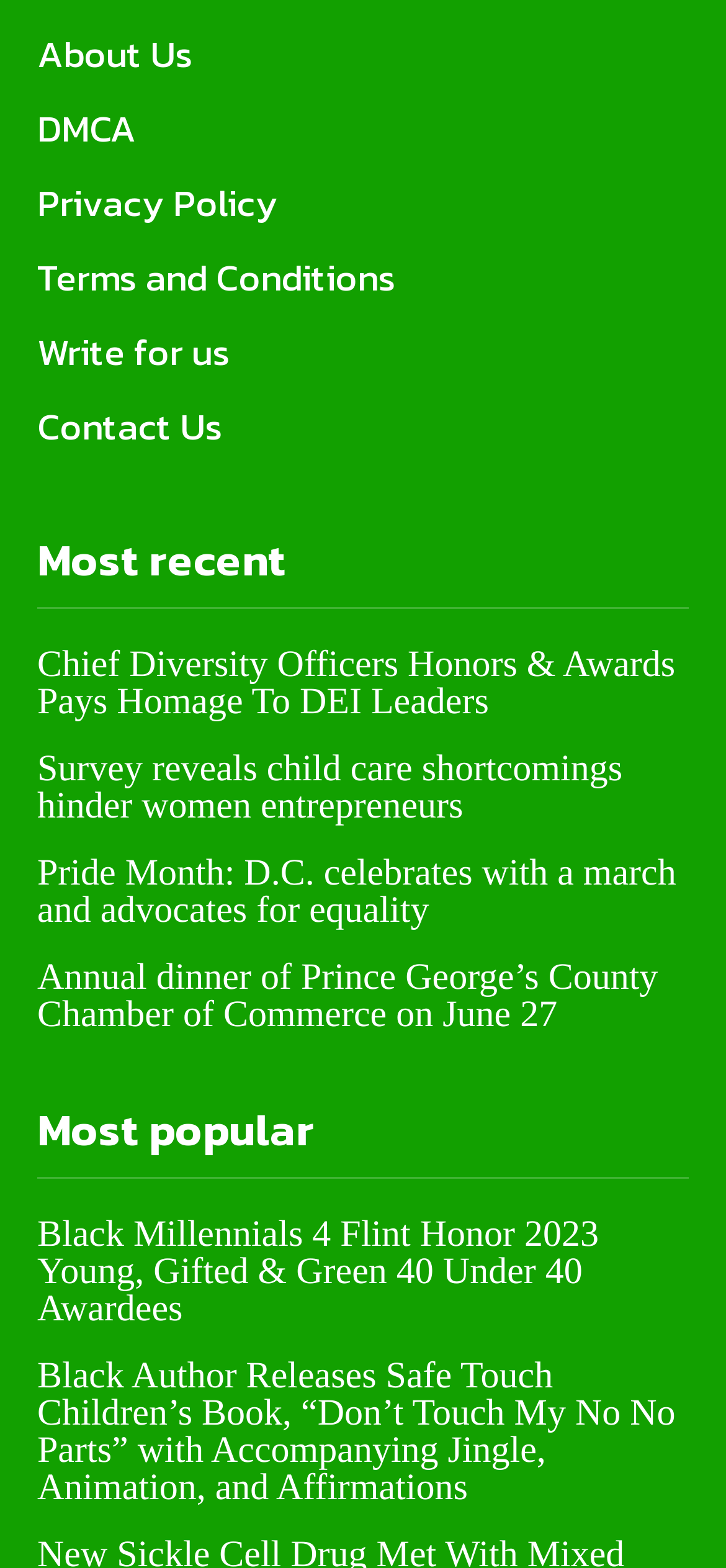Identify the bounding box coordinates of the element that should be clicked to fulfill this task: "Click on About Us". The coordinates should be provided as four float numbers between 0 and 1, i.e., [left, top, right, bottom].

[0.051, 0.011, 0.949, 0.059]